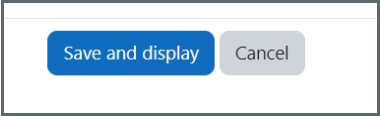Answer the question below with a single word or a brief phrase: 
What is the purpose of the gray button?

To cancel